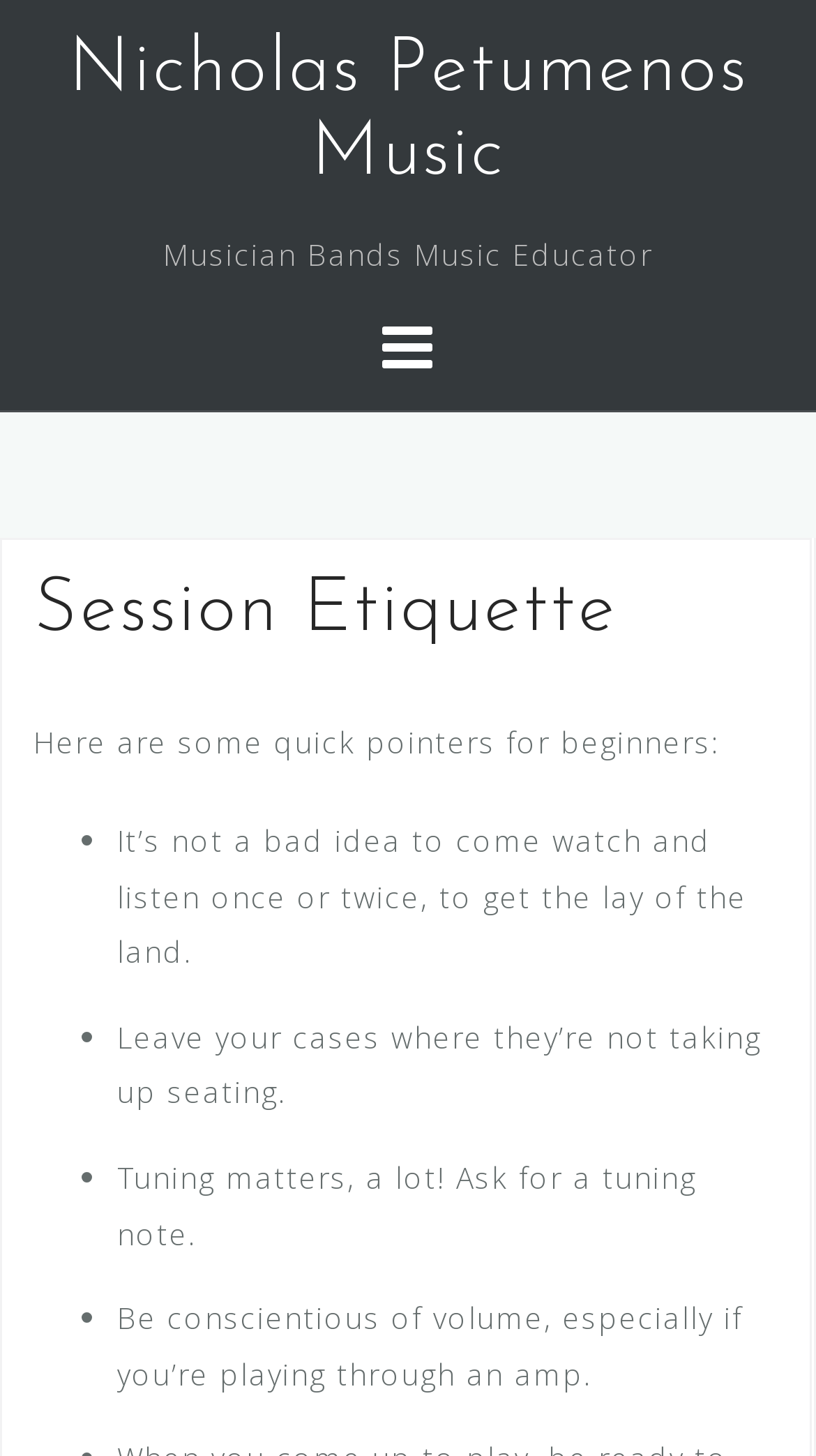What is the profession of Nicholas Petumenos?
Based on the image, give a concise answer in the form of a single word or short phrase.

Musician